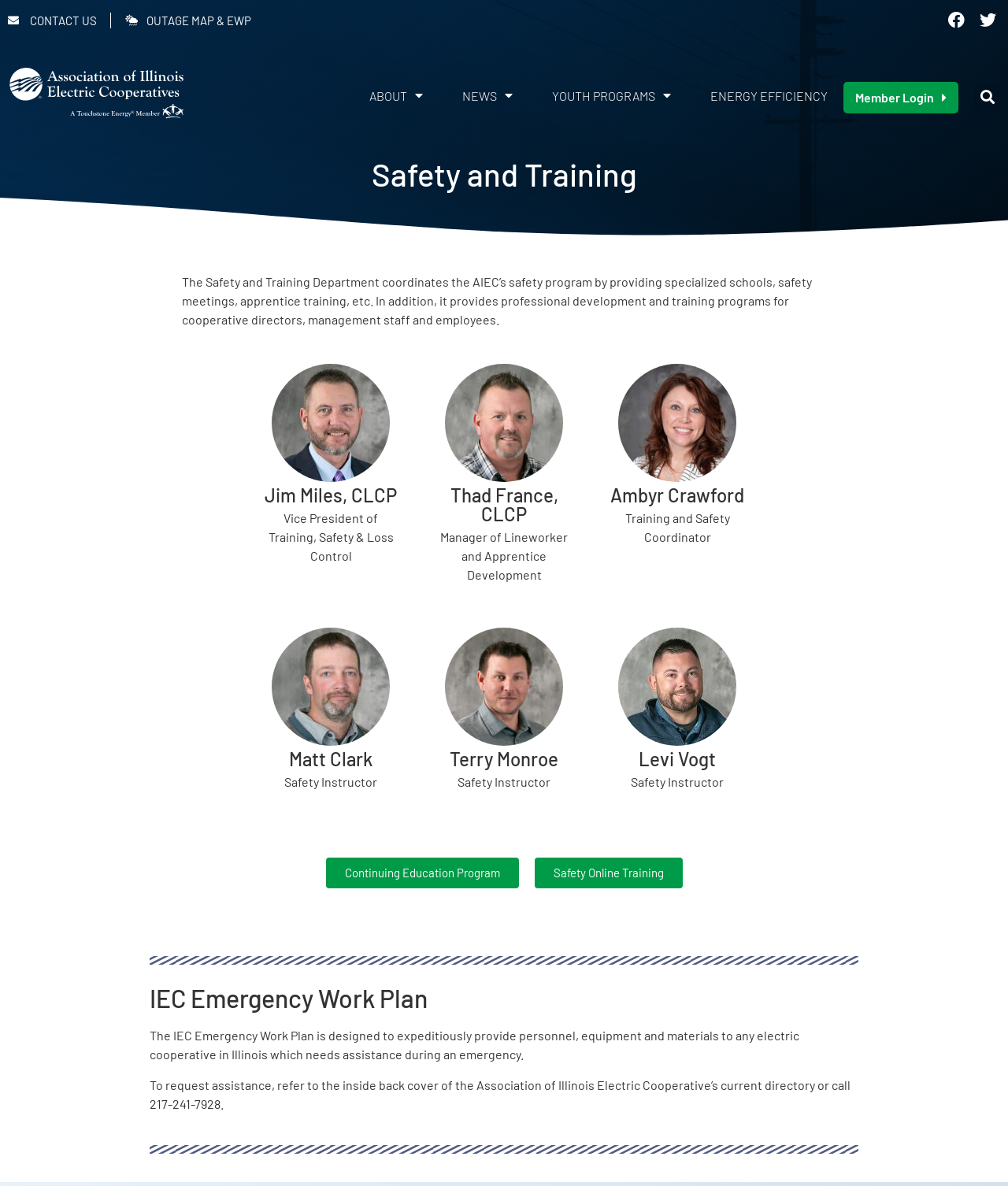Could you highlight the region that needs to be clicked to execute the instruction: "Search for something"?

[0.966, 0.071, 0.992, 0.093]